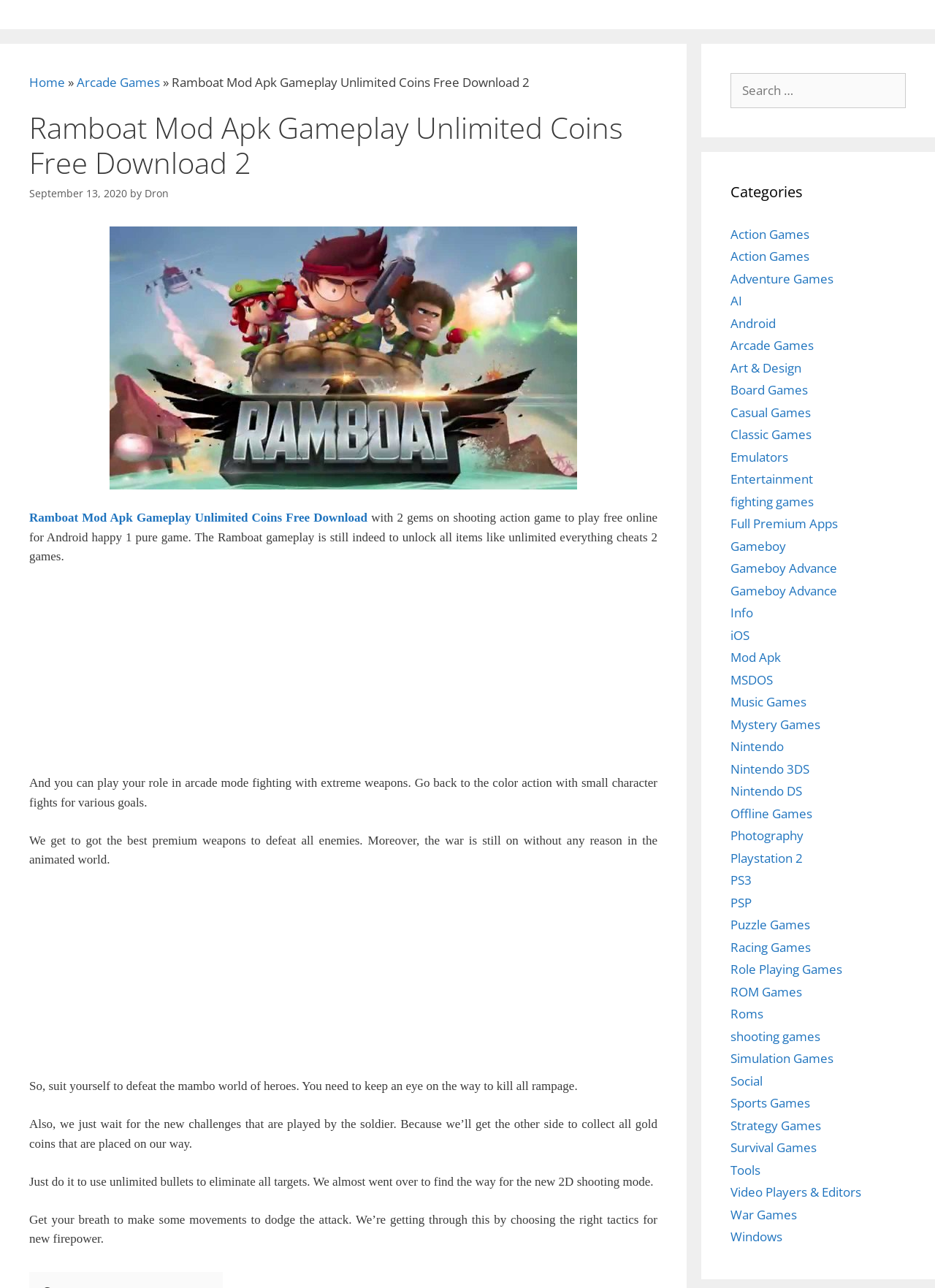Identify the main title of the webpage and generate its text content.

Ramboat Mod Apk Gameplay Unlimited Coins Free Download 2